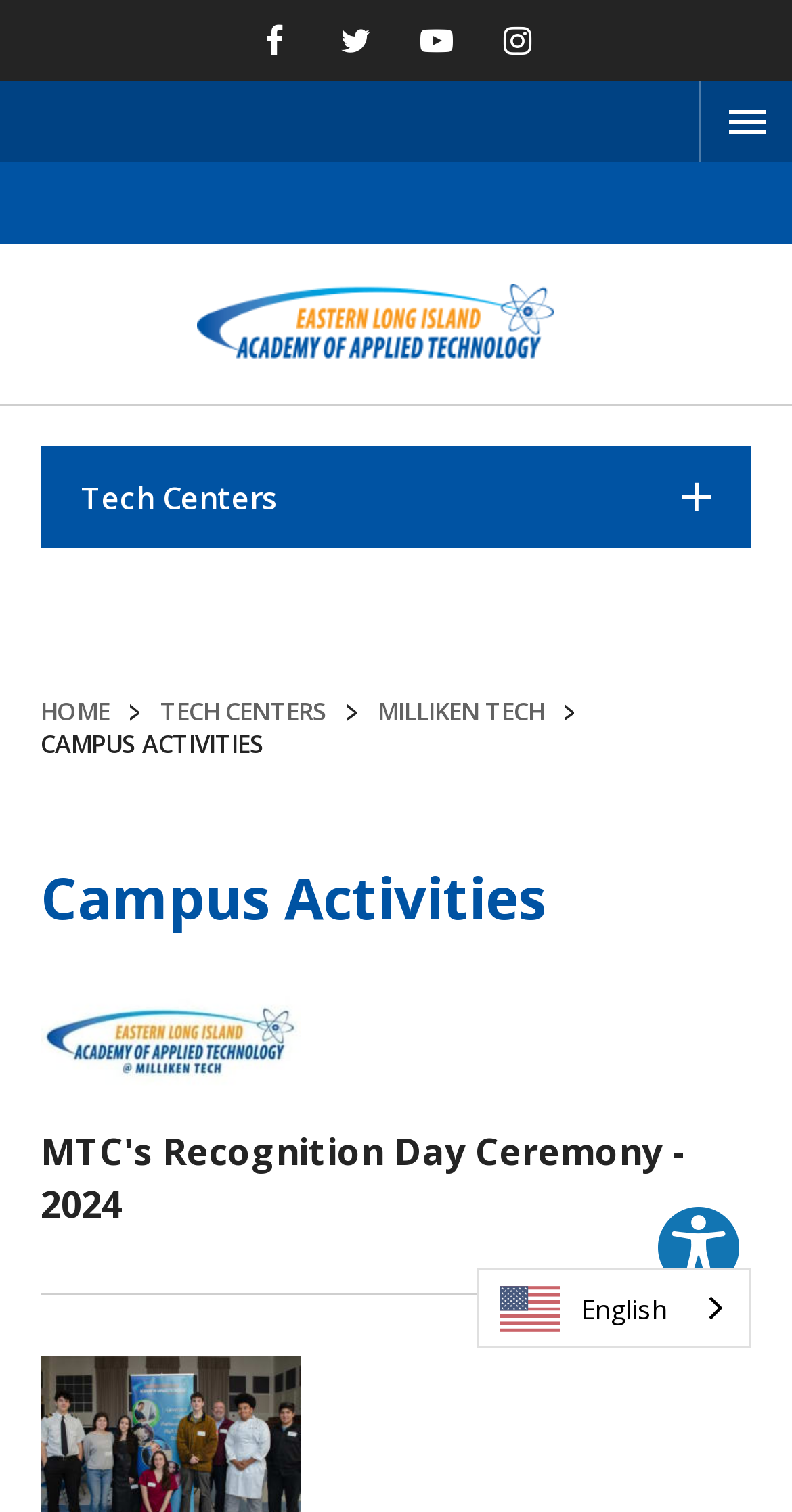Please identify the bounding box coordinates of the element that needs to be clicked to execute the following command: "Select a language". Provide the bounding box using four float numbers between 0 and 1, formatted as [left, top, right, bottom].

[0.603, 0.839, 0.949, 0.891]